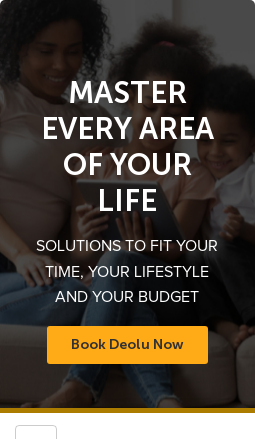Compose an extensive description of the image.

The image features a warm, inviting scene of a family engaged together, likely enjoying a moment of connection and learning. At the forefront of this visual, bold text proclaims, "MASTER EVERY AREA OF YOUR LIFE," suggesting an overarching theme of personal growth and empowerment. Below this empowering statement, the subheading reads, "SOLUTIONS TO FIT YOUR TIME, YOUR LIFESTYLE AND YOUR BUDGET," further emphasizing a tailored approach to self-improvement and life management.

Centered at the bottom is a call-to-action button that invites viewers to "Book Deolu Now," indicating a service or program offered by the individual or organization associated with this message. The overall design merges a sense of family warmth with motivational messaging, creating an appealing invitation for those seeking guidance in their lives.